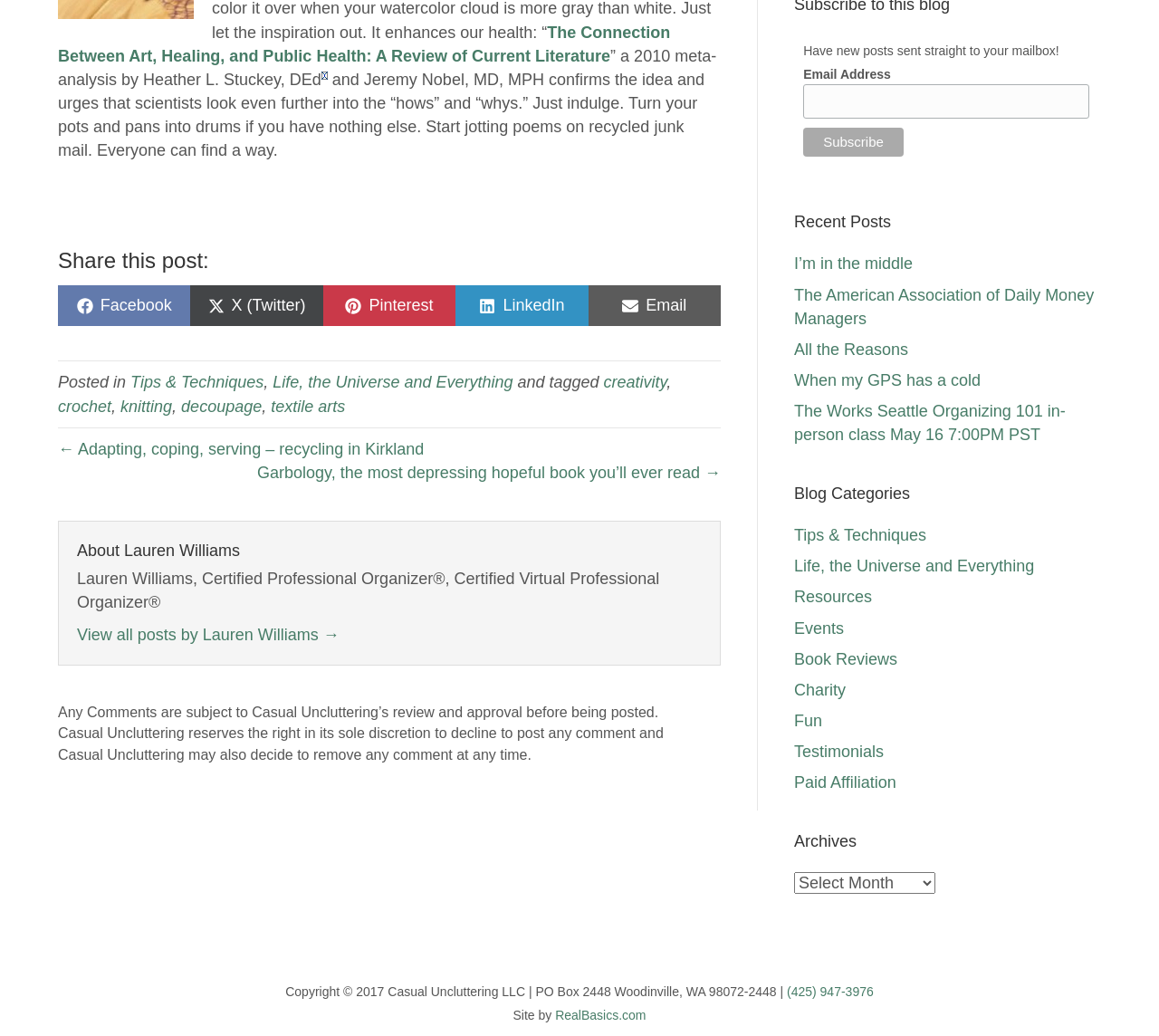Bounding box coordinates should be provided in the format (top-left x, top-left y, bottom-right x, bottom-right y) with all values between 0 and 1. Identify the bounding box for this UI element: Share on Facebook

None